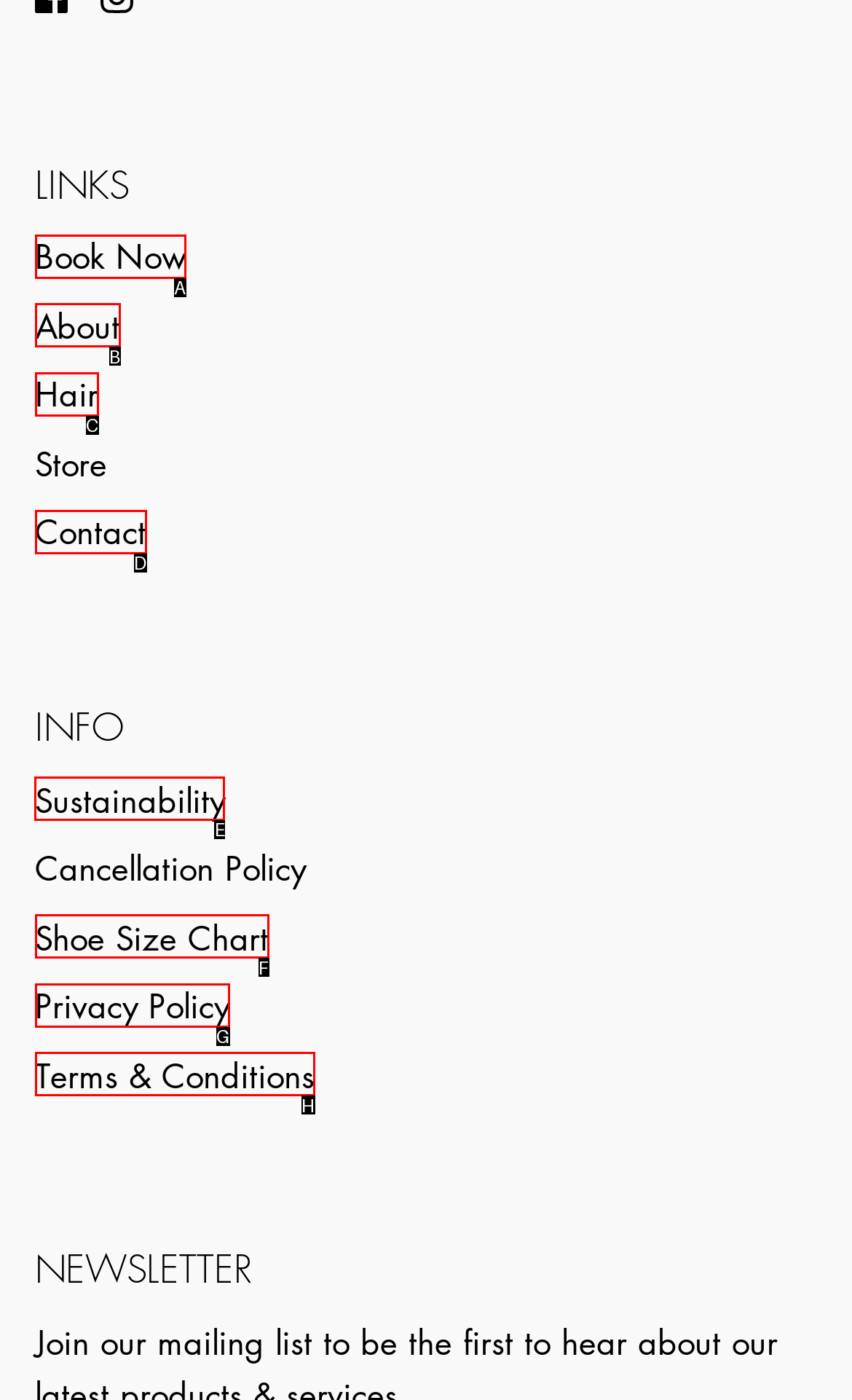Please identify the correct UI element to click for the task: Read Sustainability information Respond with the letter of the appropriate option.

E